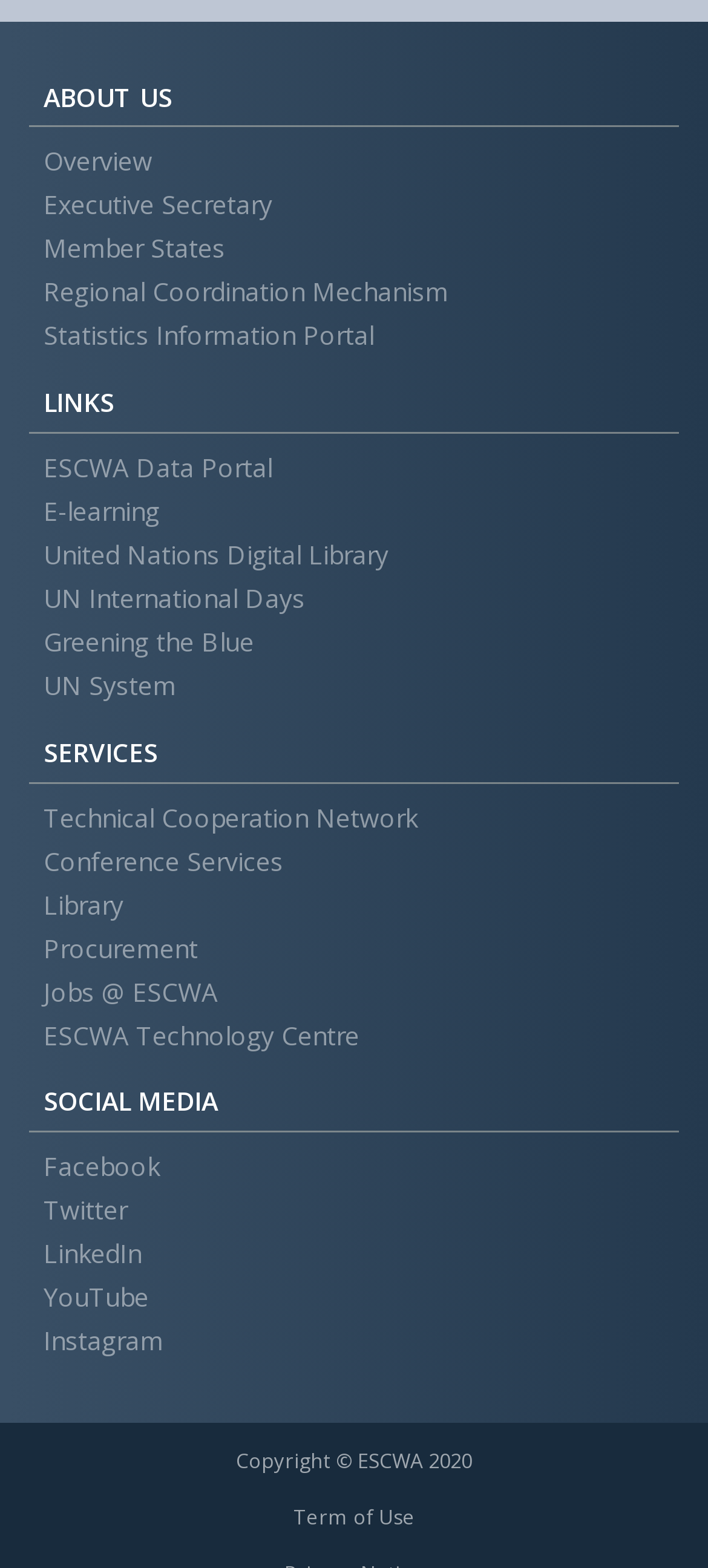How many social media links are available on this webpage?
Utilize the information in the image to give a detailed answer to the question.

I counted the number of links under the 'SOCIAL MEDIA' section, which are Facebook, Twitter, LinkedIn, YouTube, and Instagram, totaling 5 social media links.